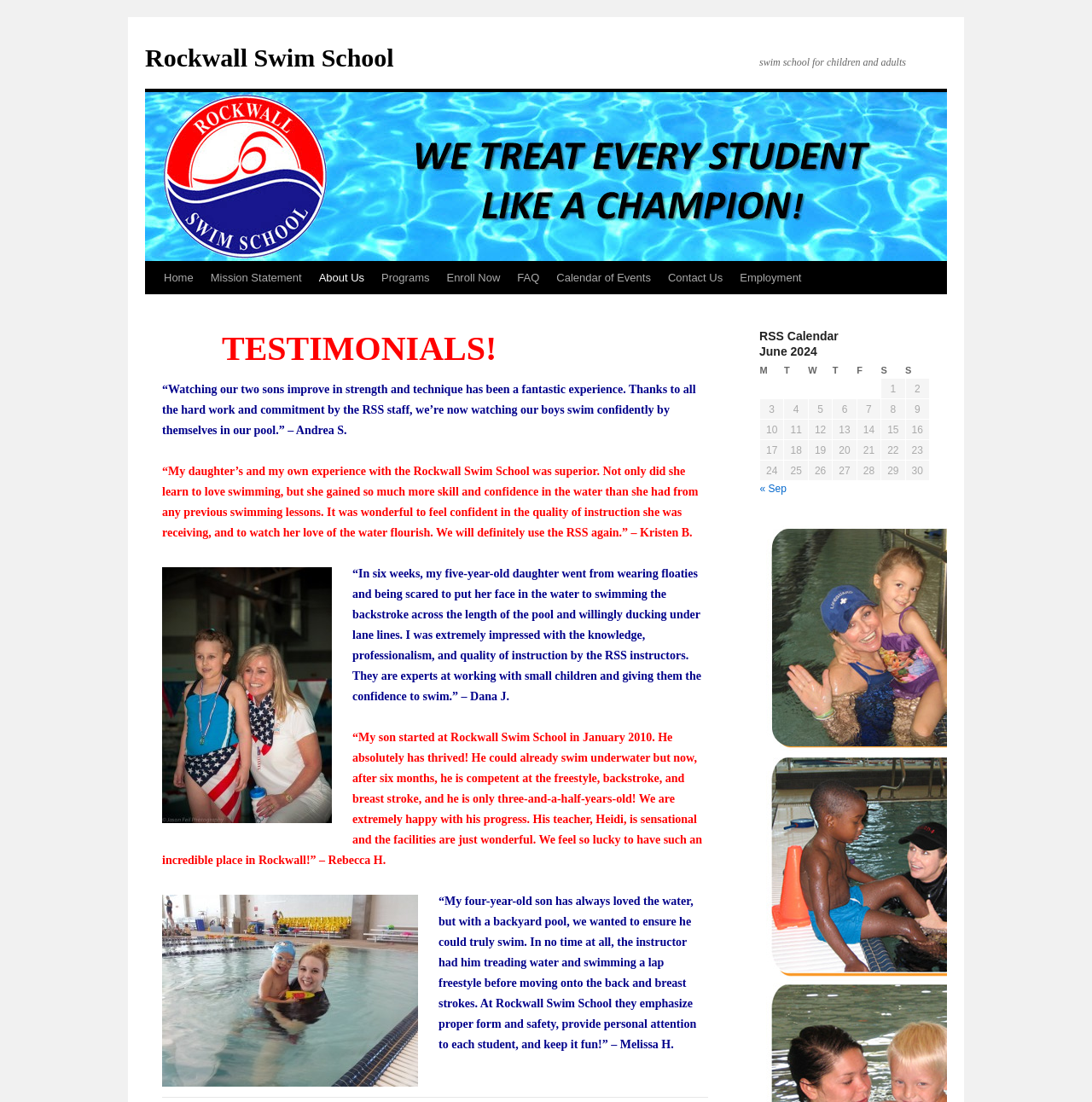Please identify the bounding box coordinates of the clickable area that will fulfill the following instruction: "Check the 'RSS Calendar' for June 2024". The coordinates should be in the format of four float numbers between 0 and 1, i.e., [left, top, right, bottom].

[0.695, 0.298, 0.852, 0.312]